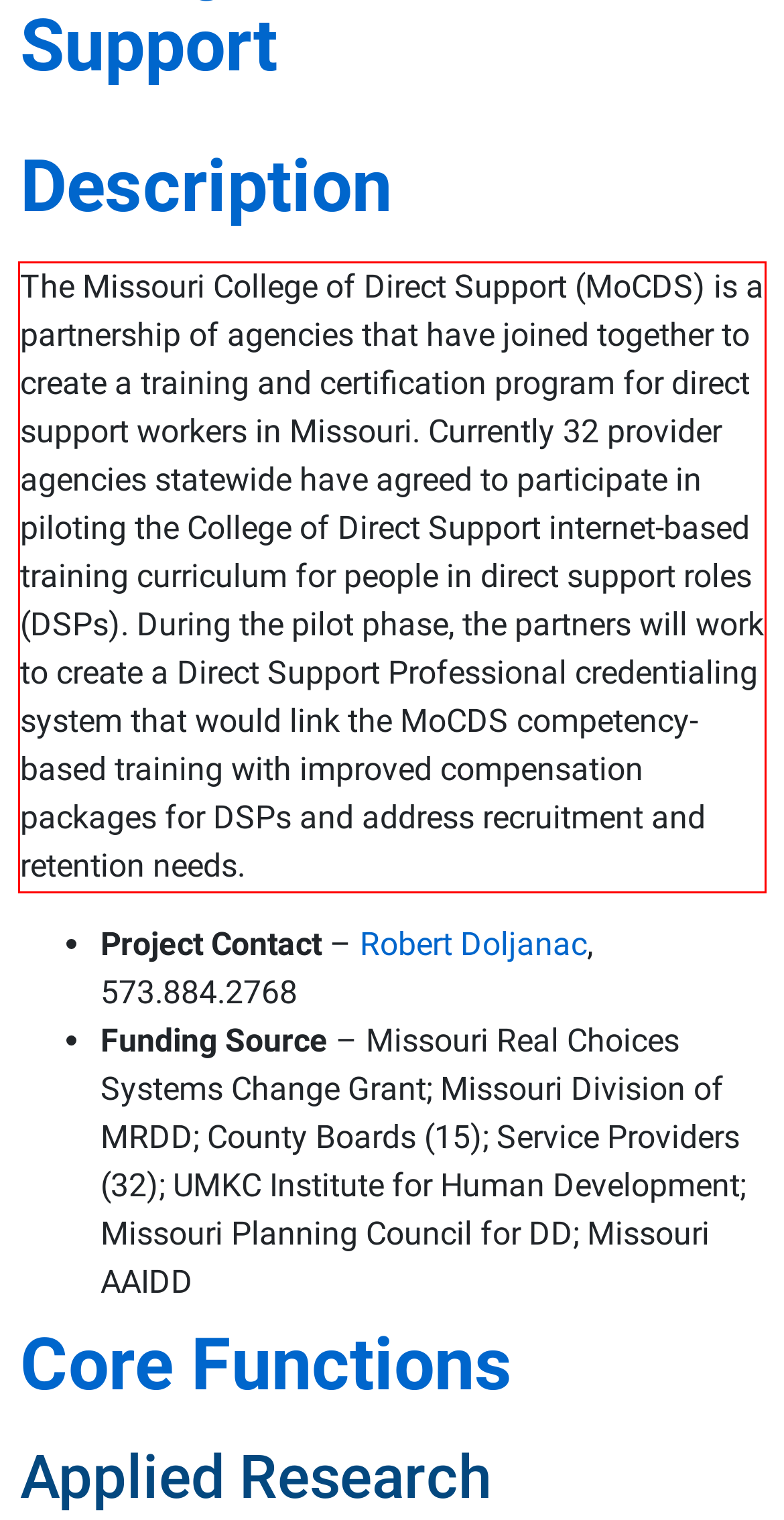You are provided with a screenshot of a webpage containing a red bounding box. Please extract the text enclosed by this red bounding box.

The Missouri College of Direct Support (MoCDS) is a partnership of agencies that have joined together to create a training and certification program for direct support workers in Missouri. Currently 32 provider agencies statewide have agreed to participate in piloting the College of Direct Support internet-based training curriculum for people in direct support roles (DSPs). During the pilot phase, the partners will work to create a Direct Support Professional credentialing system that would link the MoCDS competency-based training with improved compensation packages for DSPs and address recruitment and retention needs.